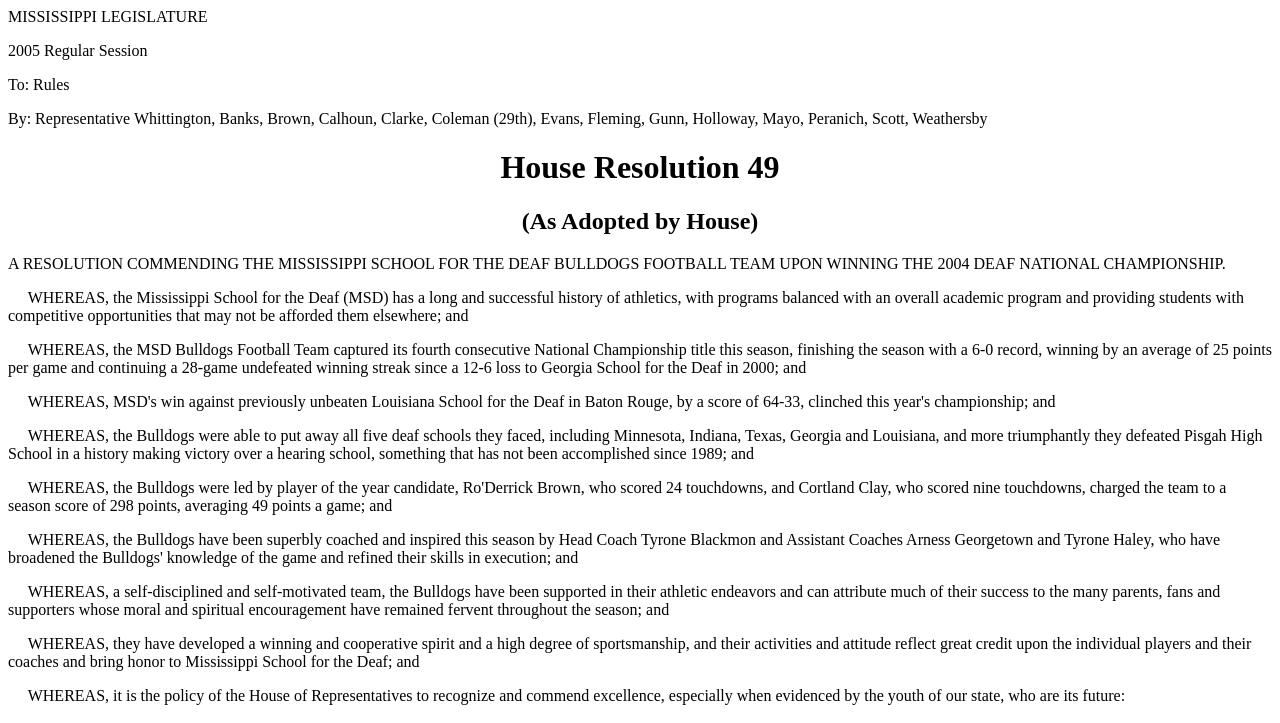How many deaf schools did the Bulldogs defeat?
From the details in the image, provide a complete and detailed answer to the question.

The answer can be found in the StaticText element with the text 'WHEREAS, the Bulldogs were able to put away all five deaf schools they faced, including Minnesota, Indiana, Texas, Georgia and Louisiana...' which mentions the number of deaf schools defeated.